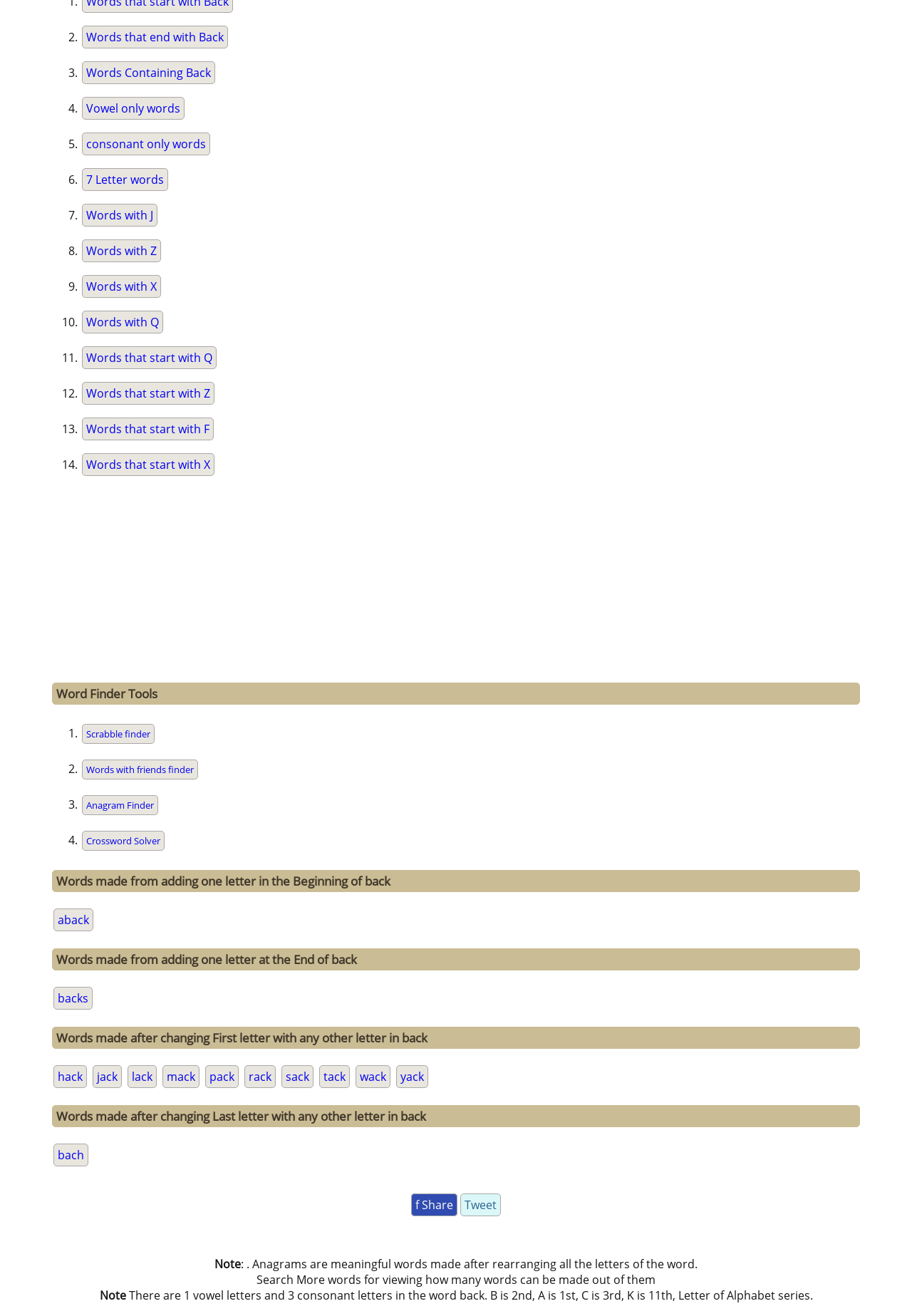Review the image closely and give a comprehensive answer to the question: What is the purpose of the 'Anagram Finder' tool?

By analyzing the webpage, I found a section that explains the concept of anagrams. It states that 'Anagrams are meaningful words made after rearranging all the letters of the word.' This suggests that the 'Anagram Finder' tool is designed to find such words.